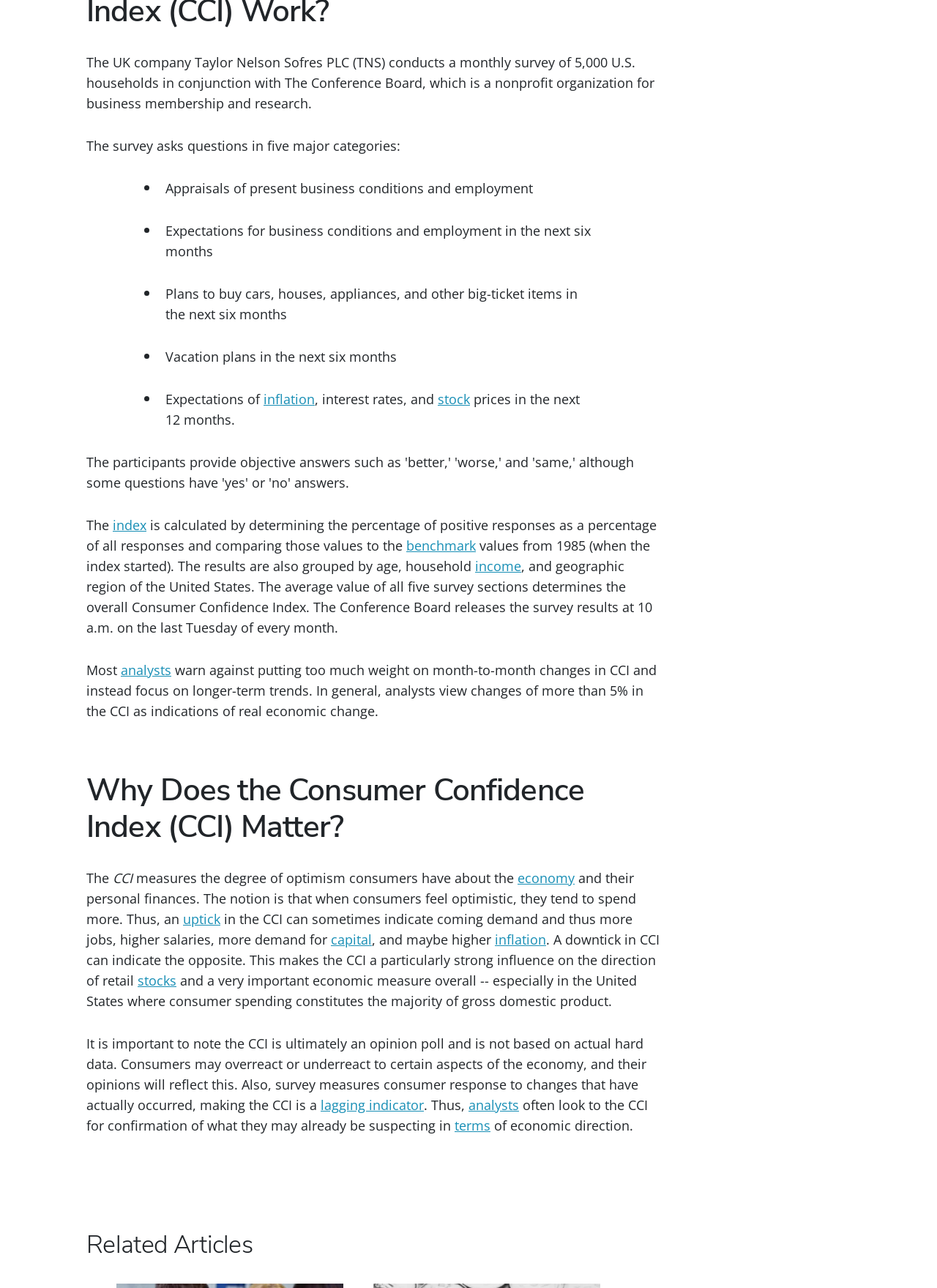Please identify the bounding box coordinates of the area that needs to be clicked to follow this instruction: "Click the link 'economy'".

[0.552, 0.675, 0.613, 0.688]